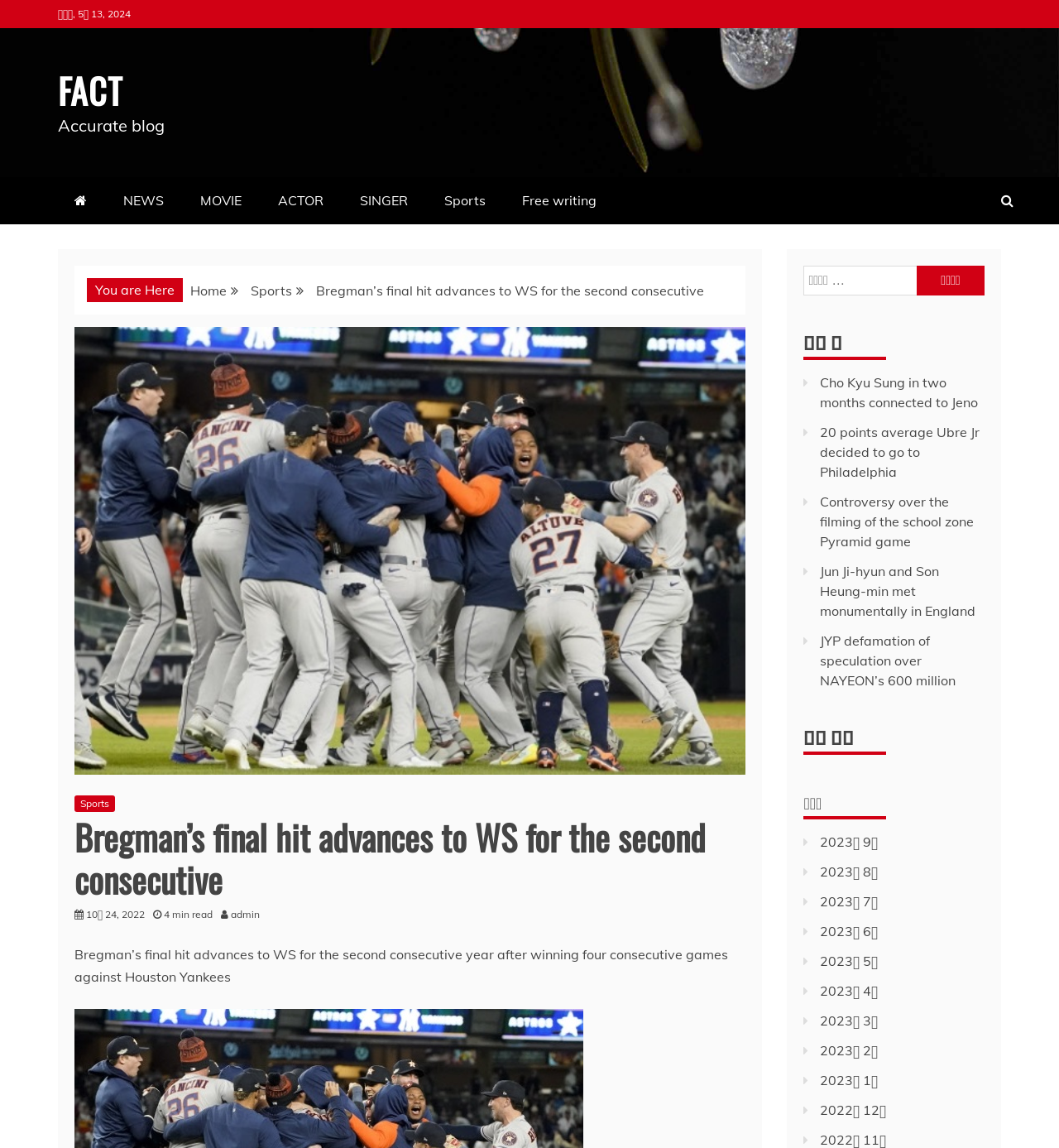Use a single word or phrase to answer the question:
What is the author of the current article?

admin